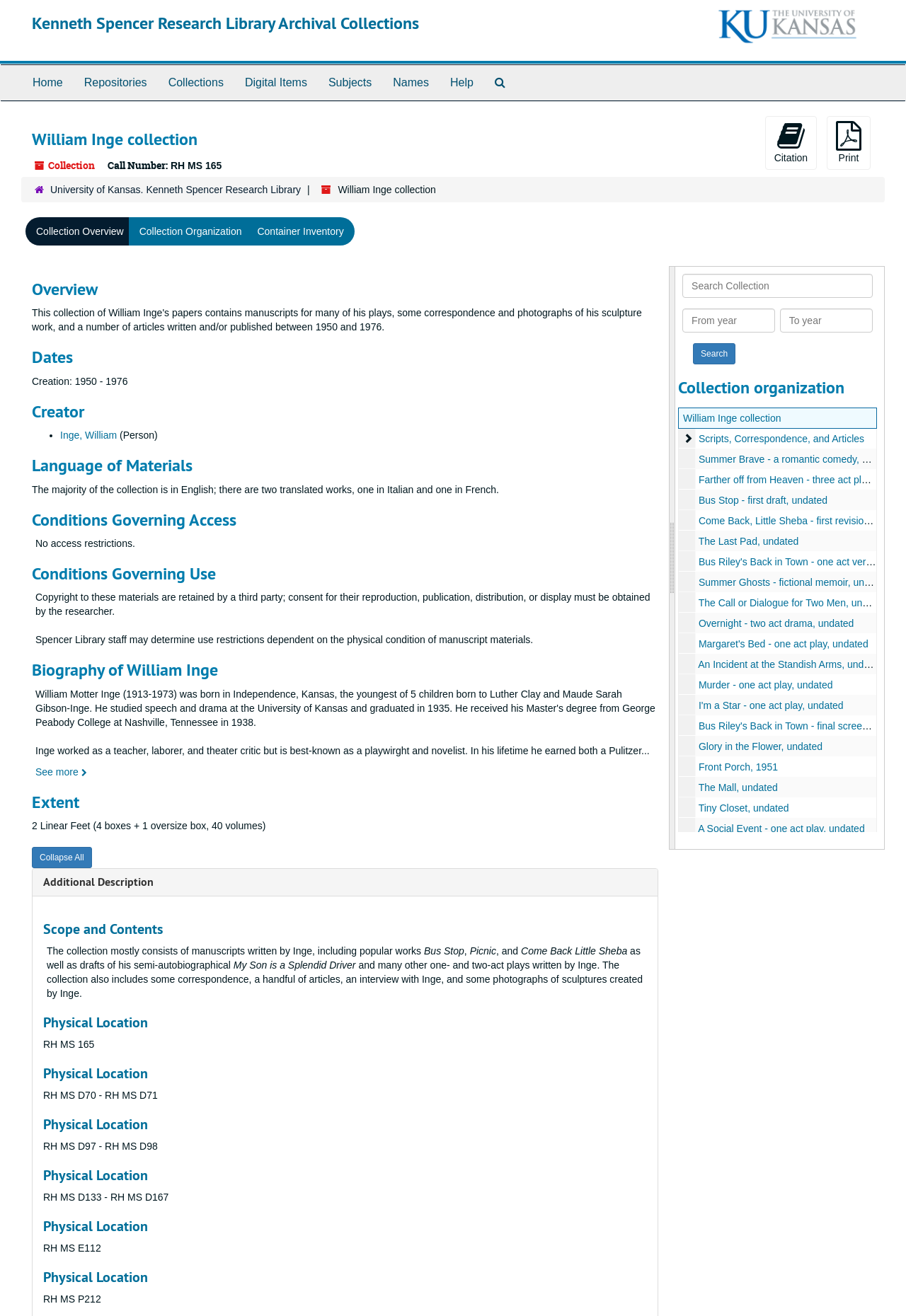Please determine the bounding box coordinates for the element that should be clicked to follow these instructions: "See more about William Inge".

[0.039, 0.582, 0.096, 0.591]